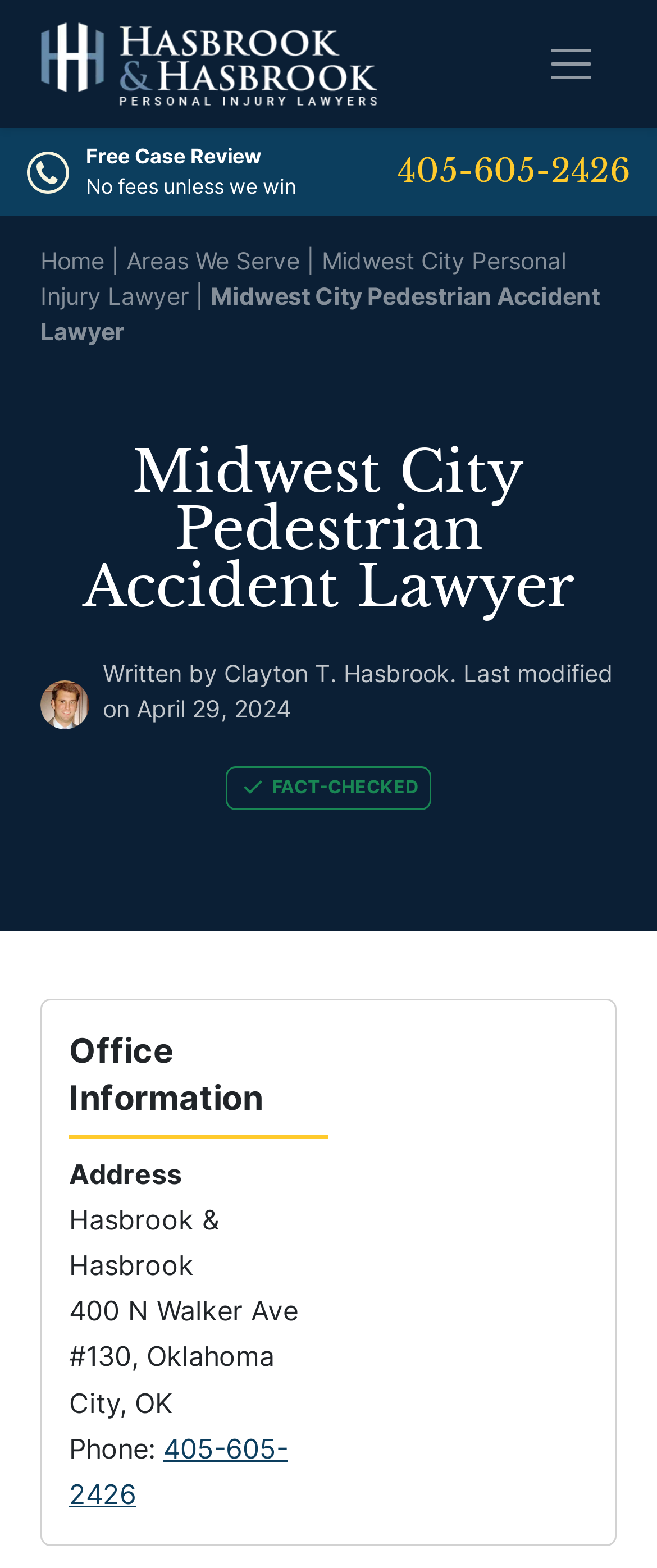Please predict the bounding box coordinates (top-left x, top-left y, bottom-right x, bottom-right y) for the UI element in the screenshot that fits the description: alt="Westlake Christian Counseling Logo"

None